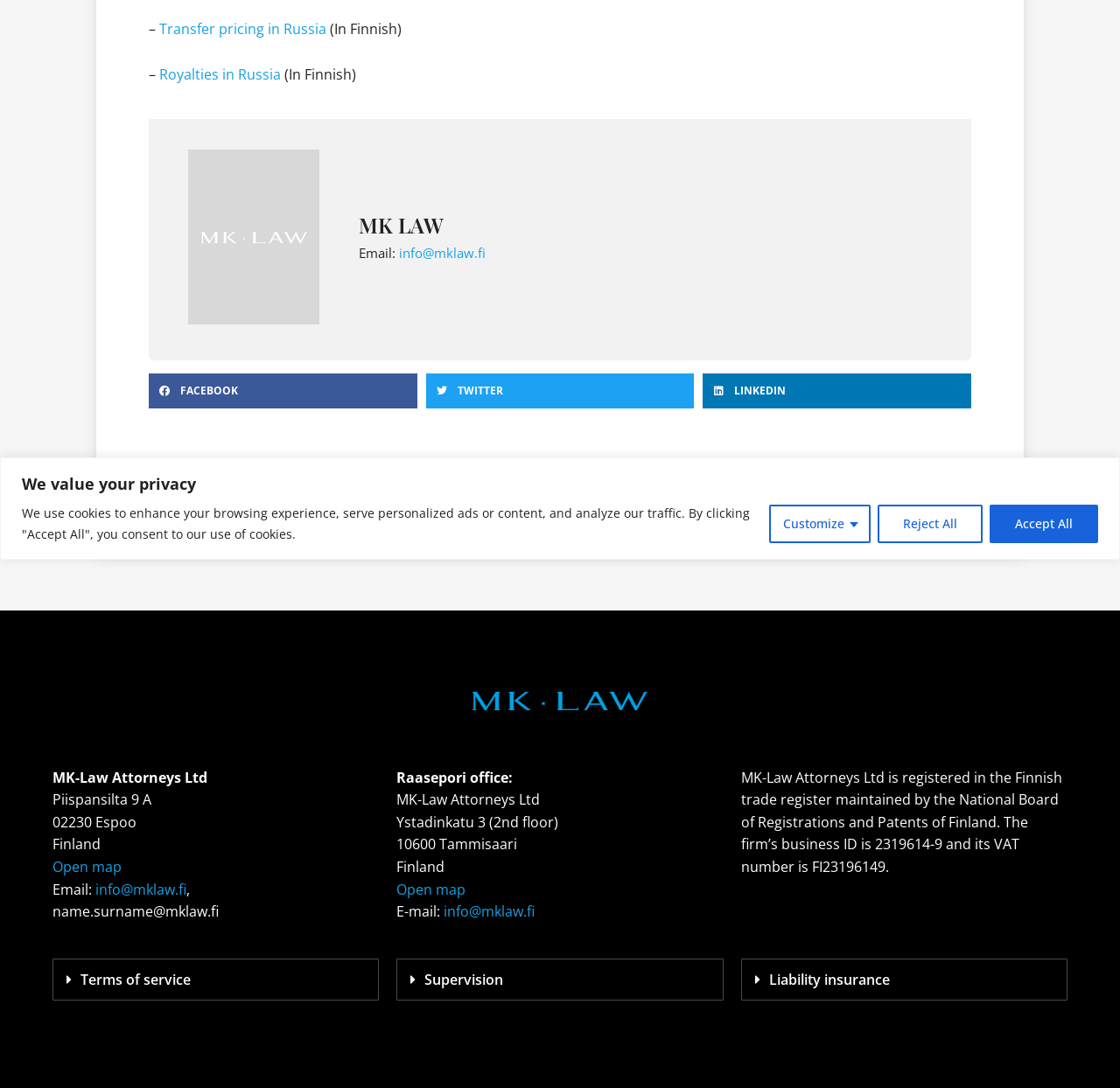From the given element description: "info@mklaw.fi", find the bounding box for the UI element. Provide the coordinates as four float numbers between 0 and 1, in the order [left, top, right, bottom].

[0.396, 0.829, 0.478, 0.847]